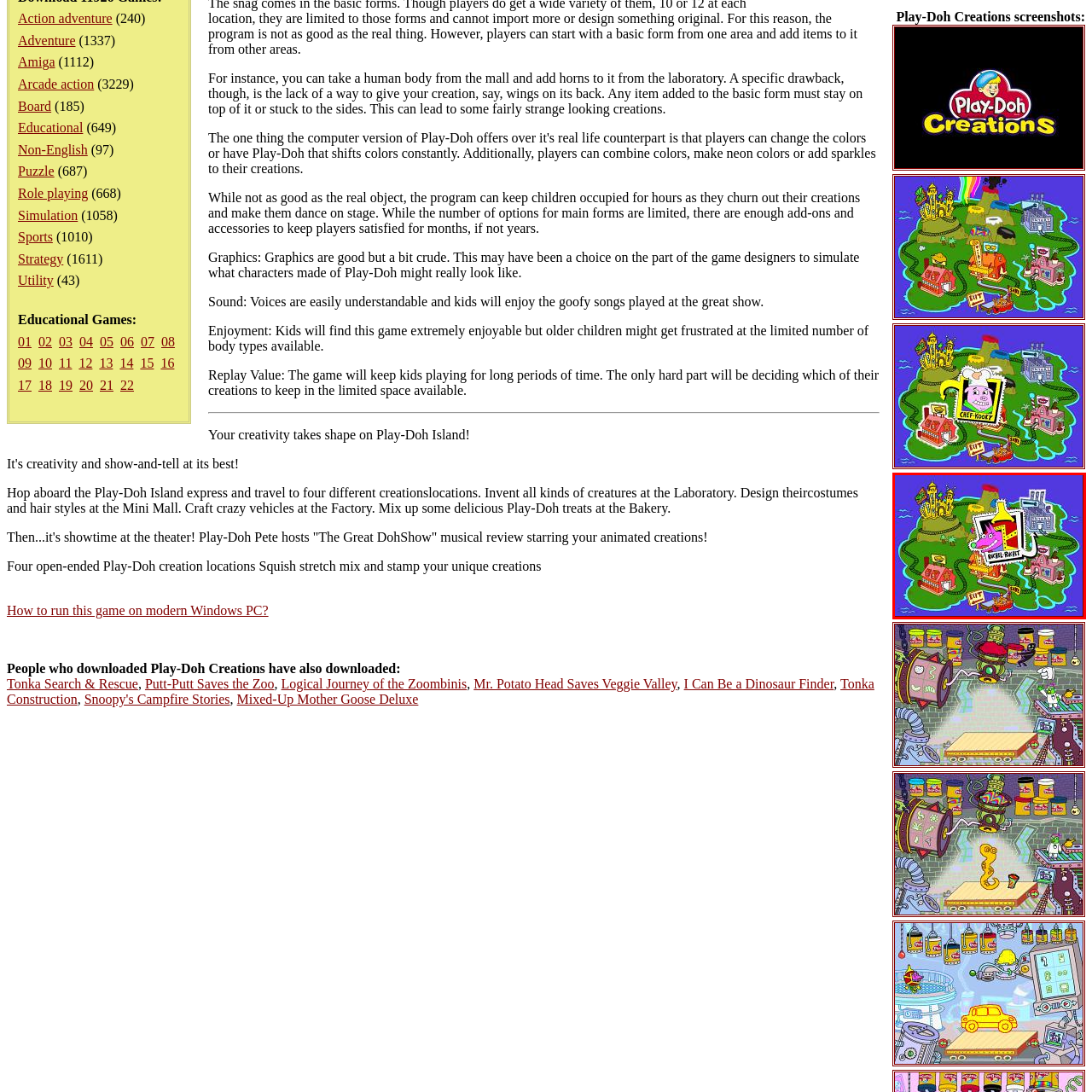What type of designs are used to represent the locations? Observe the image within the red bounding box and give a one-word or short-phrase answer.

Cartoonish